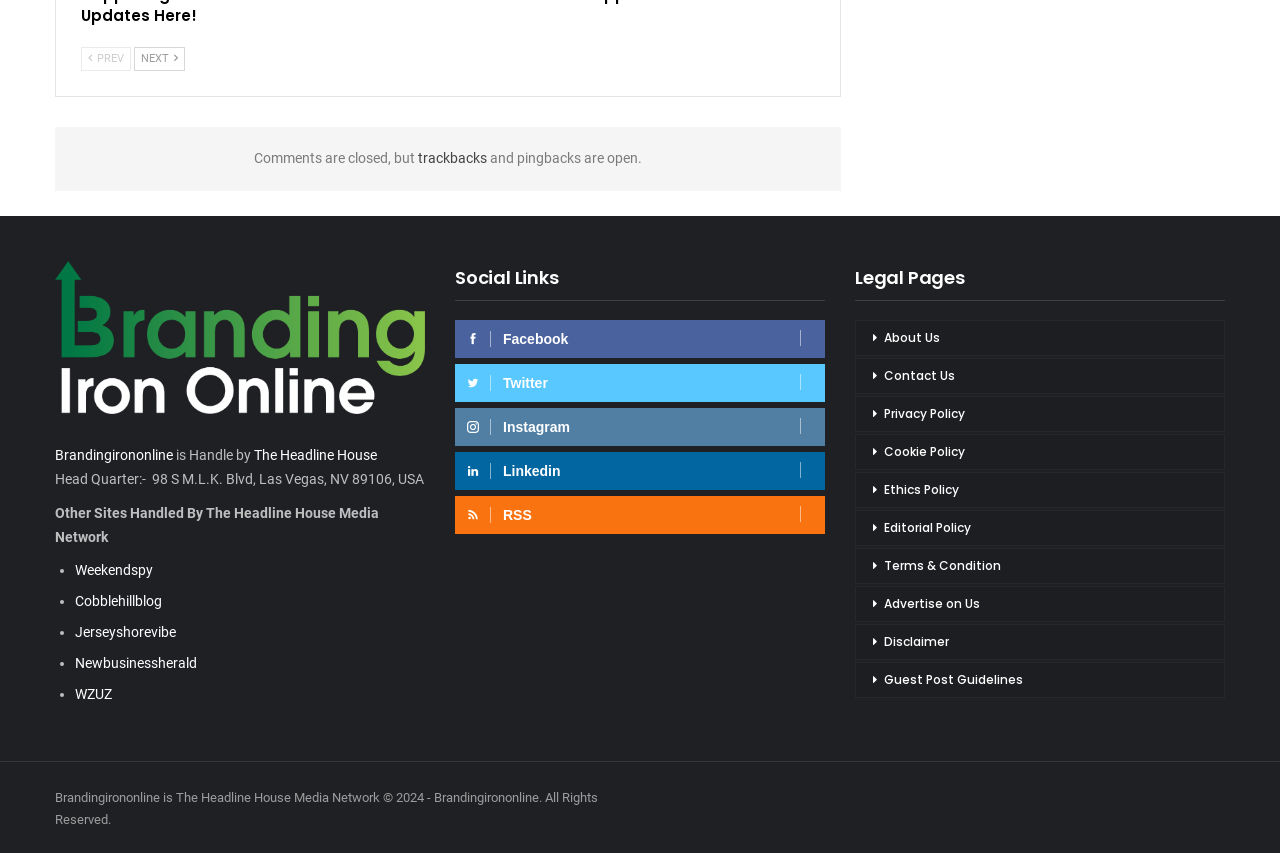Specify the bounding box coordinates of the area that needs to be clicked to achieve the following instruction: "Click on the 'NEXT' button".

[0.105, 0.055, 0.145, 0.083]